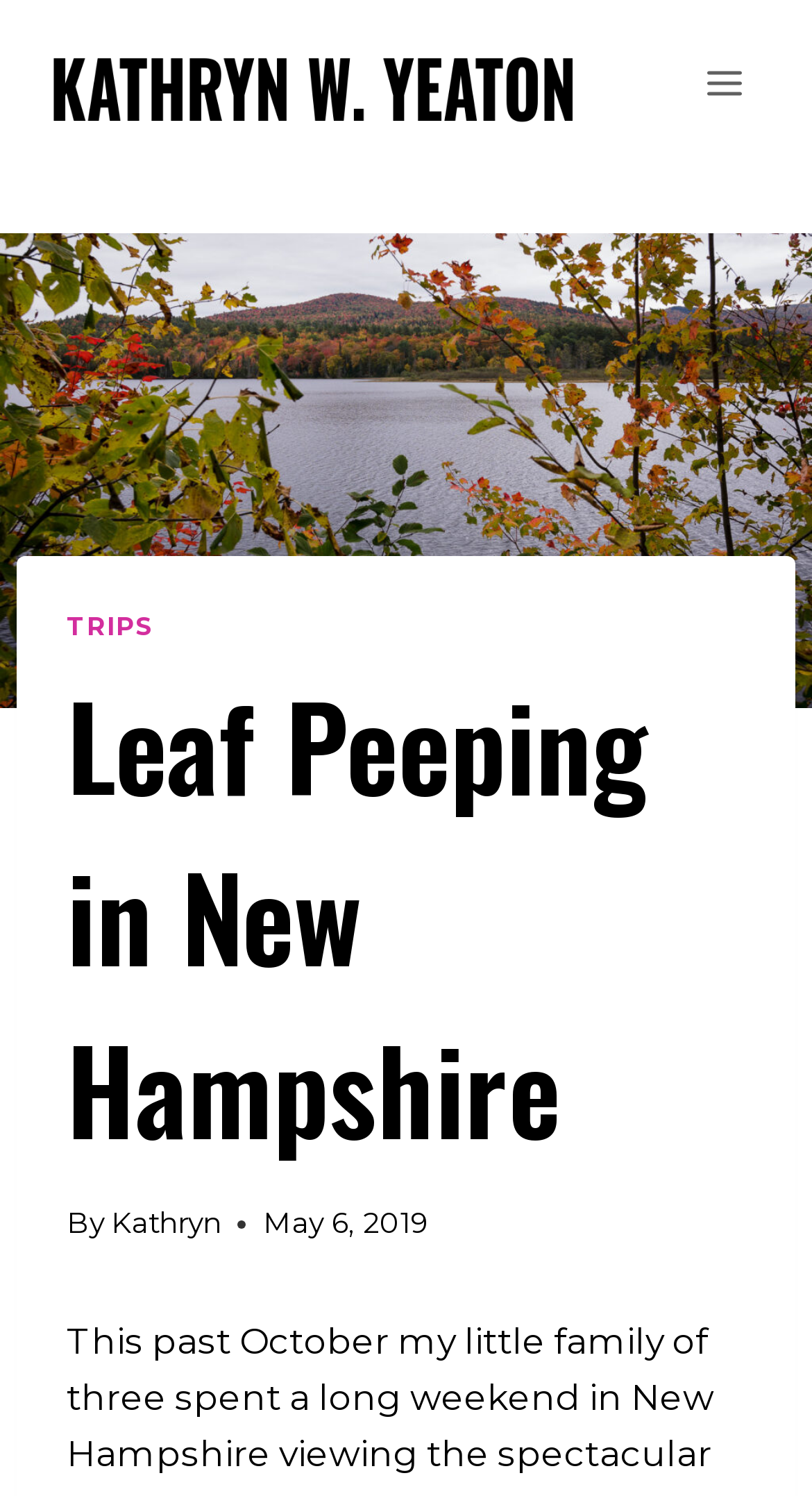How many menu items are visible when the menu is not expanded?
Look at the image and answer the question using a single word or phrase.

1